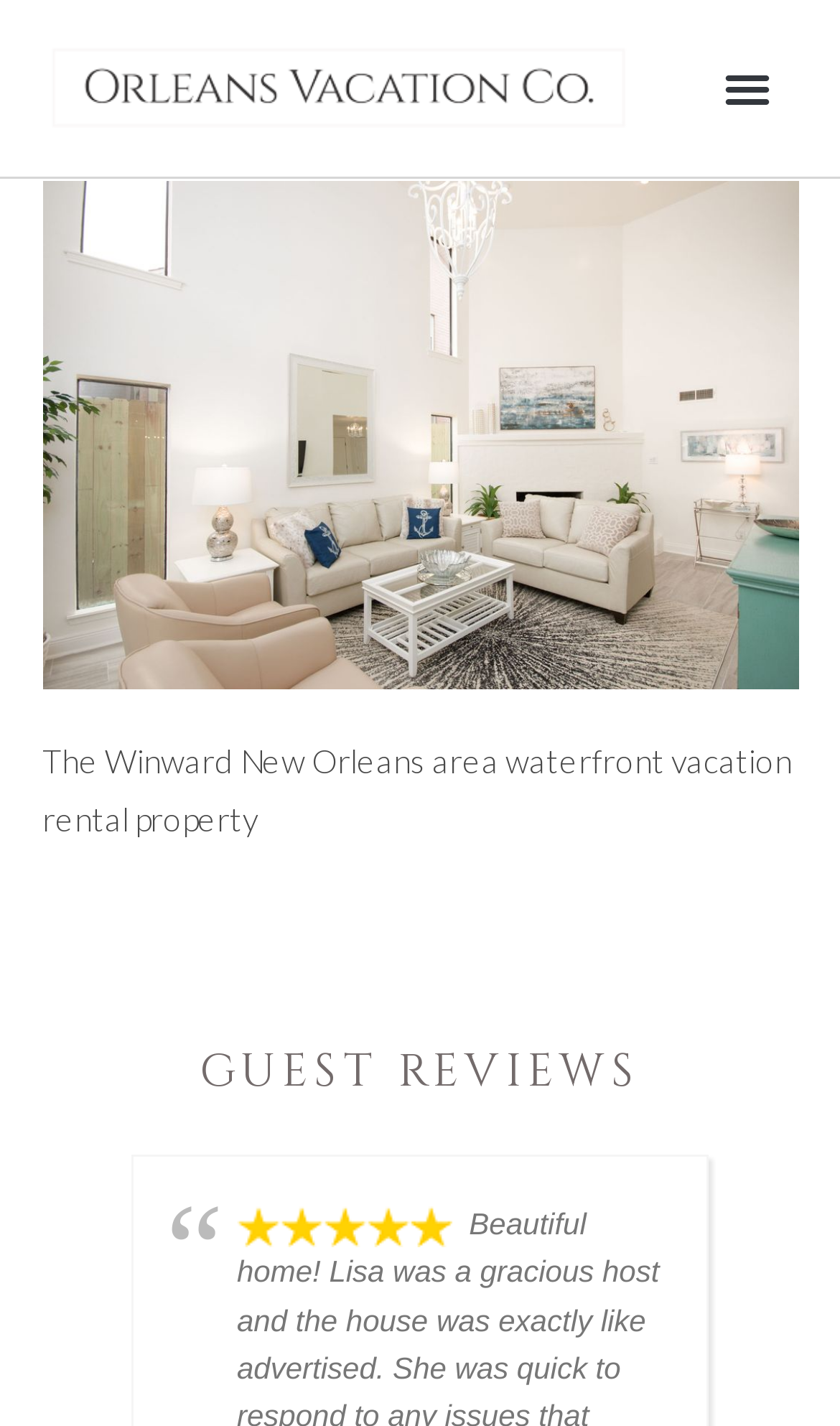Give a detailed account of the webpage, highlighting key information.

The webpage appears to be a vacation rental property page, specifically showcasing a waterfront property in the New Orleans area. 

At the top of the page, there is a link on the left side and a menu toggle button on the right side. 

Below this top section, the main content area occupies most of the page. Within this area, a large image takes up the majority of the space, showcasing the vacation rental property. 

Further down the page, there is a heading titled "GUEST REVIEWS". Below this heading, there is a small, empty space, followed by a brief text "JOSE" at the very bottom of the page.